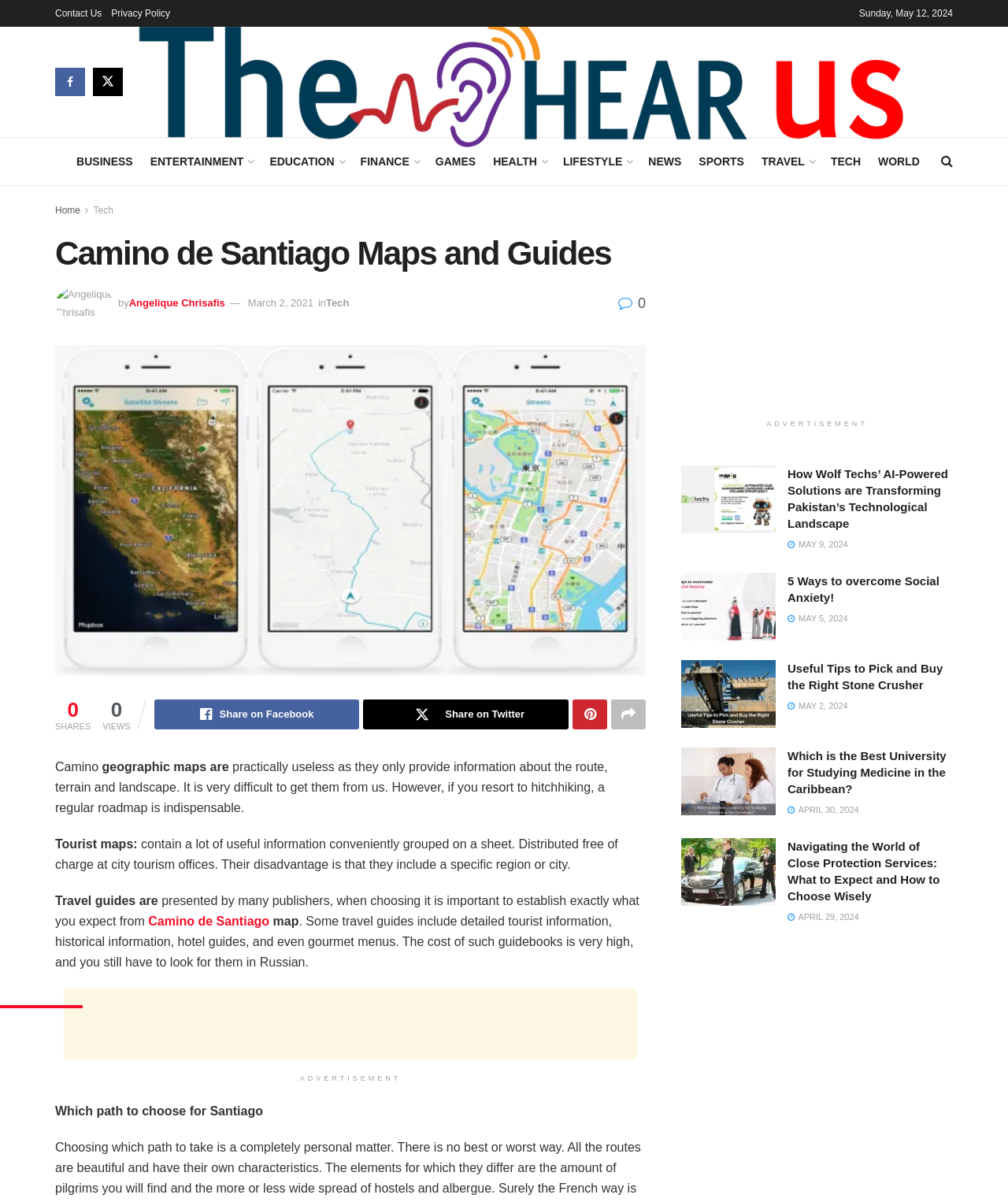What is the cost of guidebooks?
Using the image as a reference, answer the question with a short word or phrase.

Very high